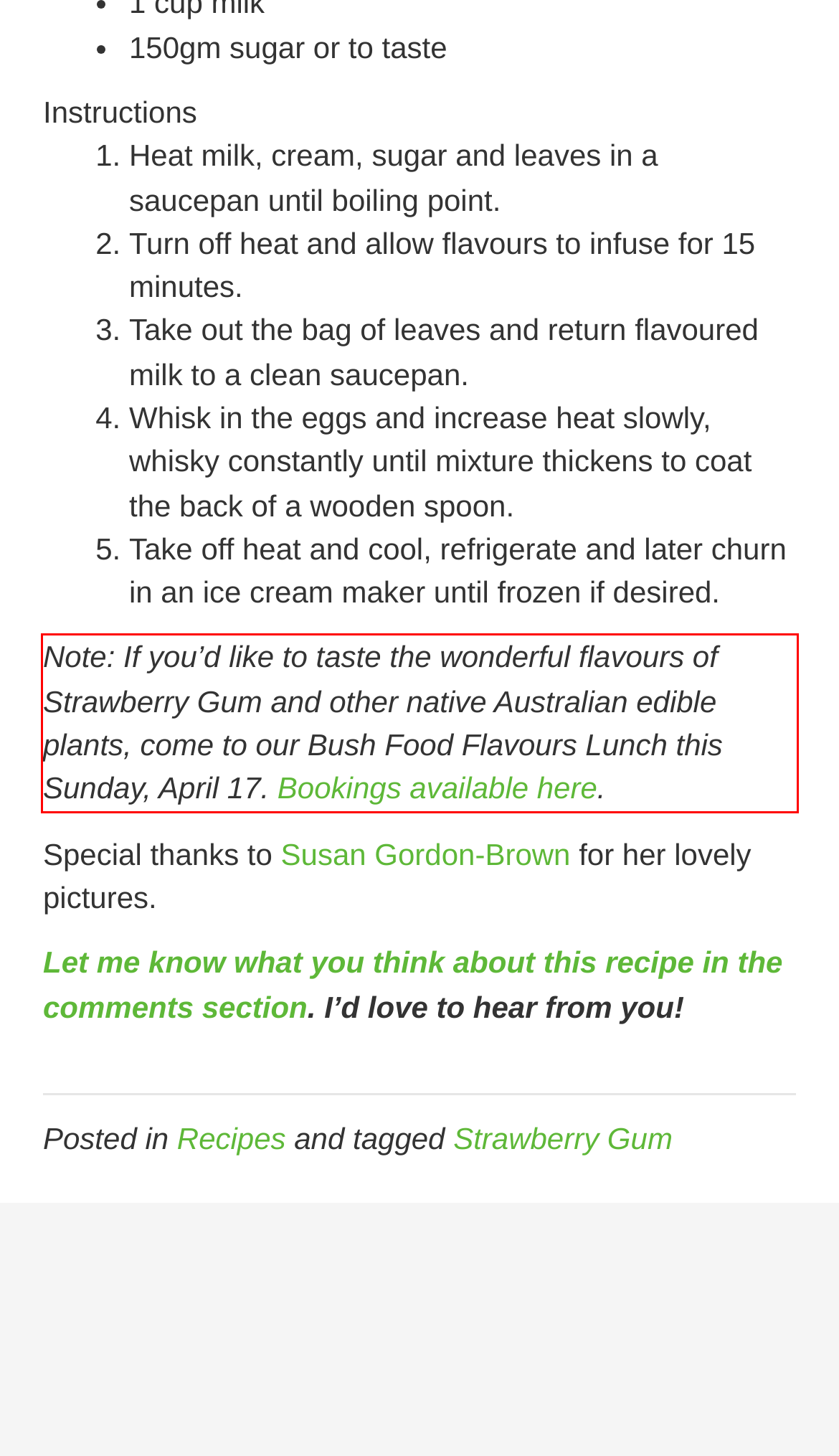You are given a screenshot showing a webpage with a red bounding box. Perform OCR to capture the text within the red bounding box.

Note: If you’d like to taste the wonderful flavours of Strawberry Gum and other native Australian edible plants, come to our Bush Food Flavours Lunch this Sunday, April 17. Bookings available here.